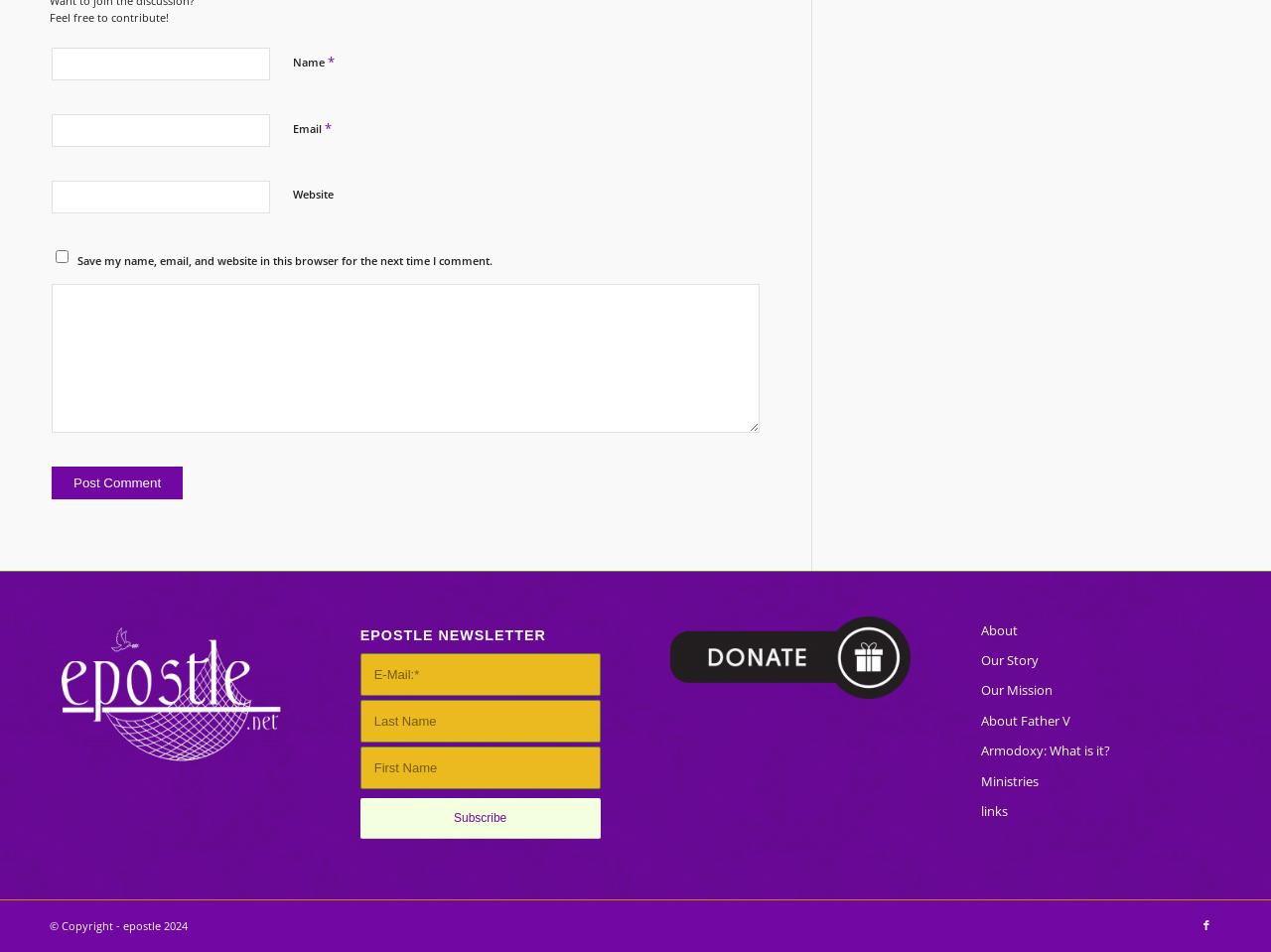Using the elements shown in the image, answer the question comprehensively: What is the purpose of the checkbox in the comment section?

The checkbox in the comment section is labeled 'Save my name, email, and website in this browser for the next time I comment.' This suggests that its purpose is to save the user's data for future comments.